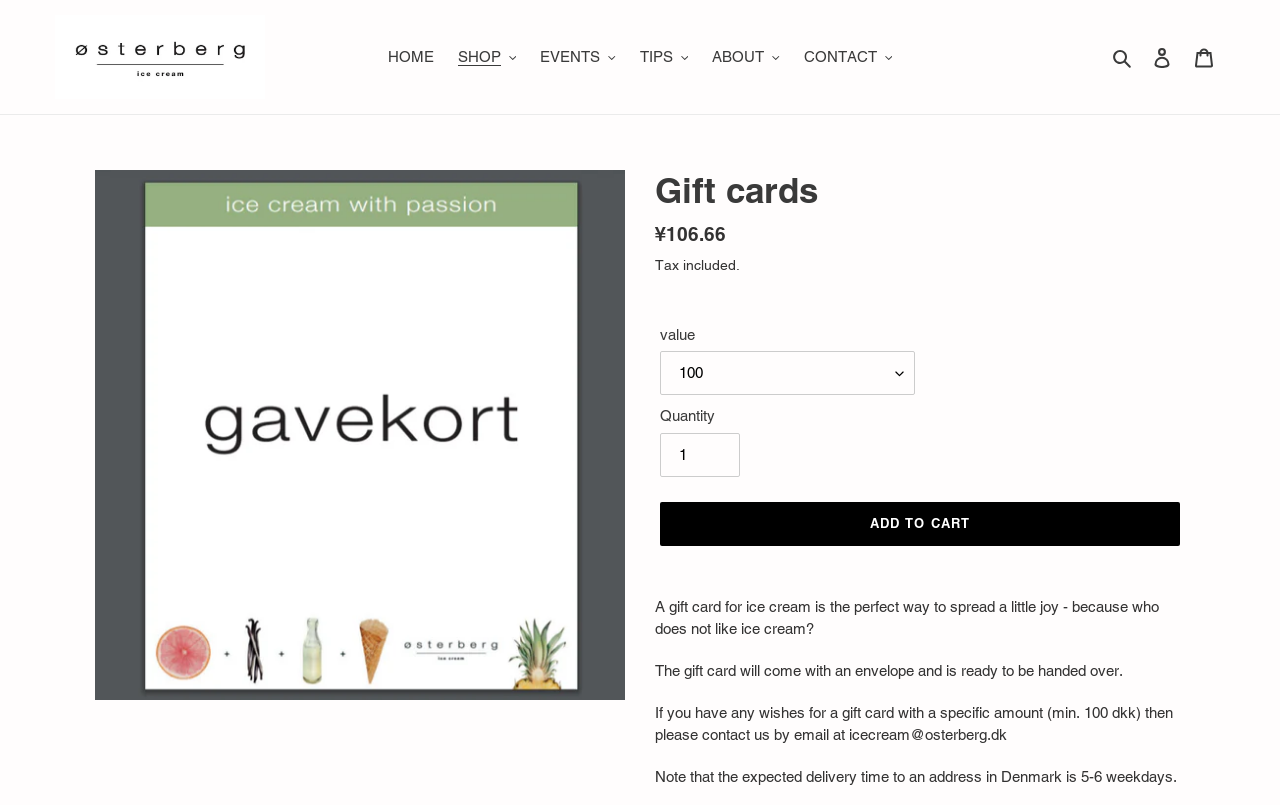Locate the bounding box coordinates of the element's region that should be clicked to carry out the following instruction: "Search for something". The coordinates need to be four float numbers between 0 and 1, i.e., [left, top, right, bottom].

[0.864, 0.056, 0.891, 0.086]